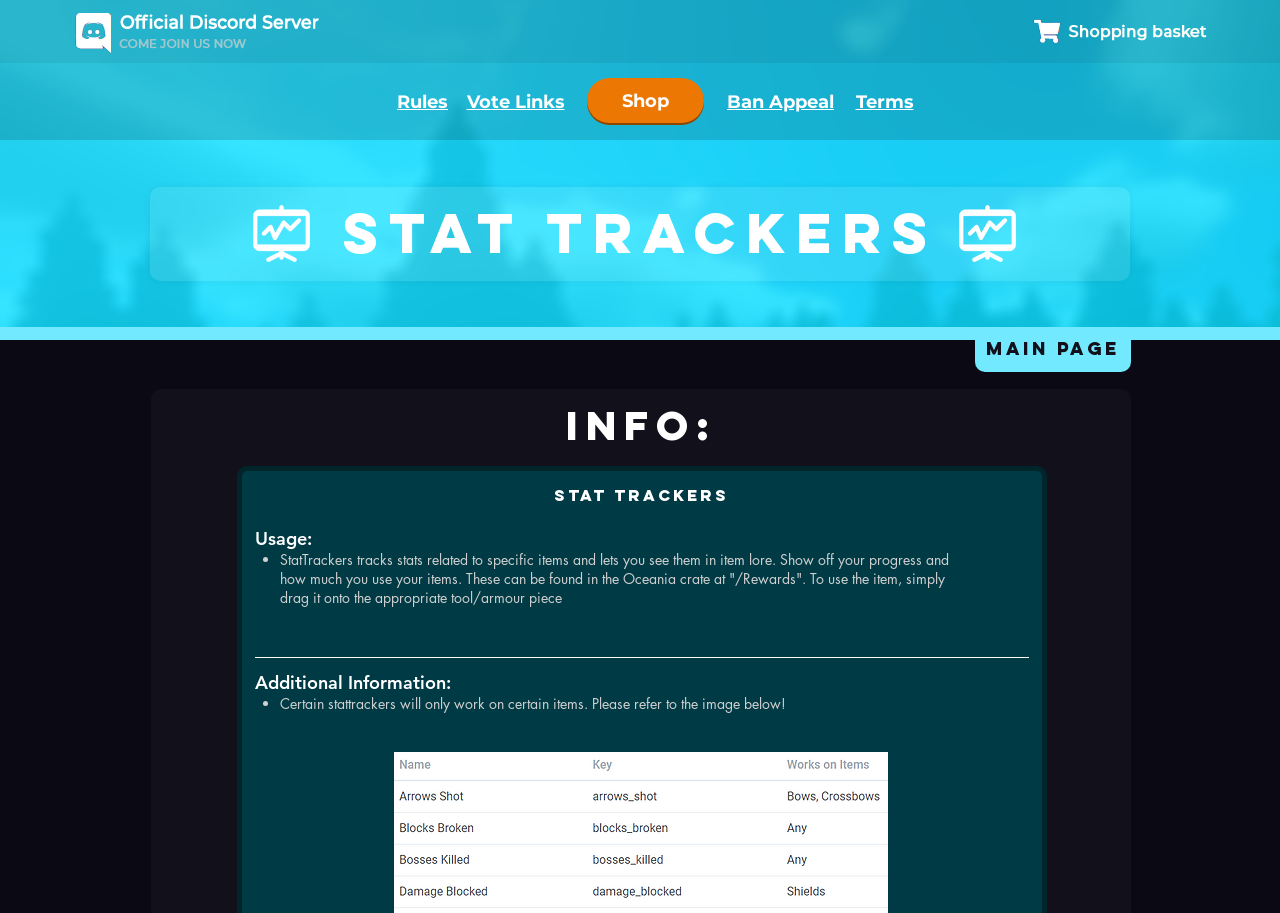What is the purpose of StatTrackers?
Answer the question in a detailed and comprehensive manner.

According to the webpage, StatTrackers tracks stats related to specific items and lets you see them in item lore, allowing users to show off their progress and how much they use their items.